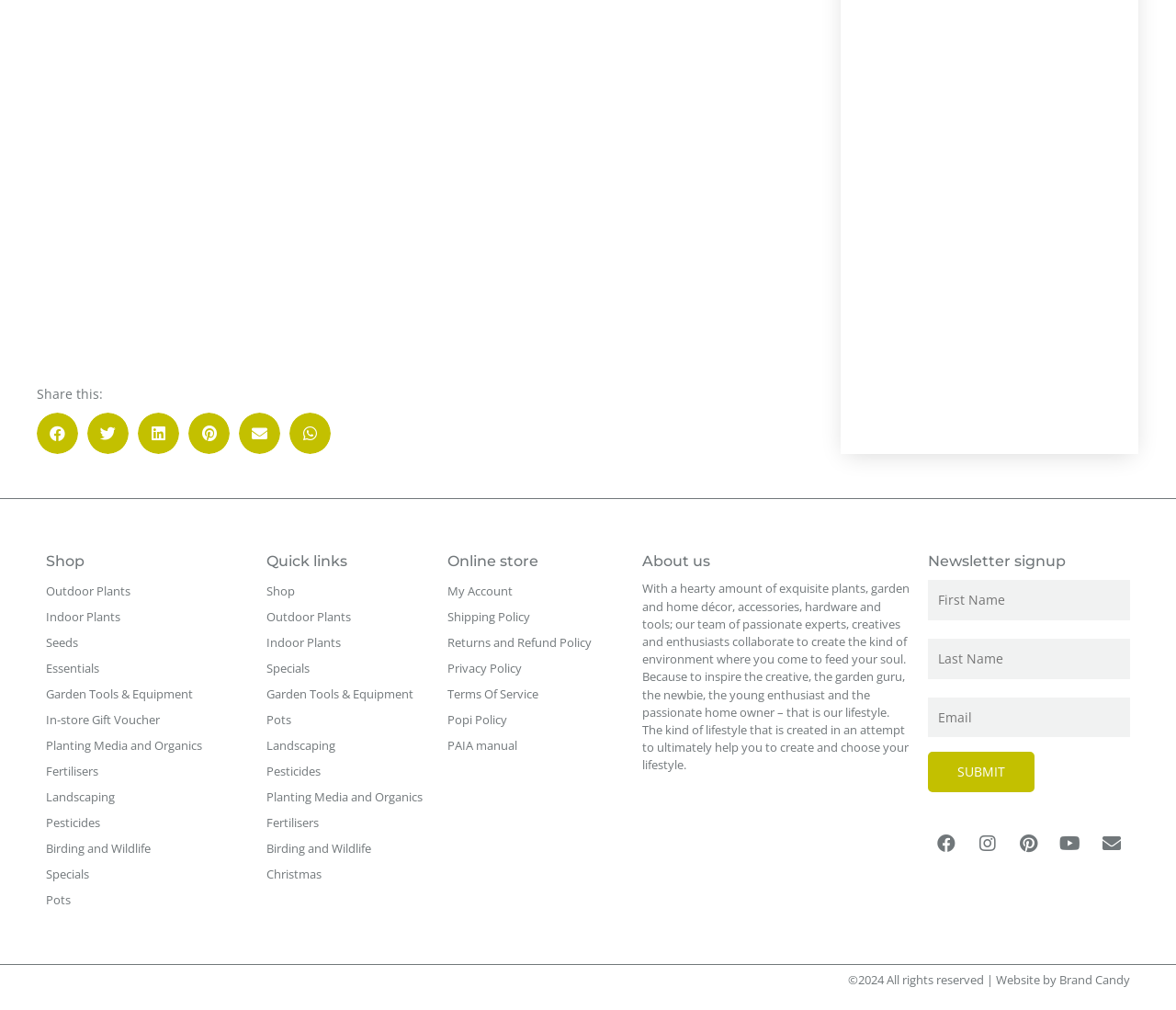Please identify the bounding box coordinates of the element I need to click to follow this instruction: "Shop for Outdoor Plants".

[0.039, 0.575, 0.211, 0.596]